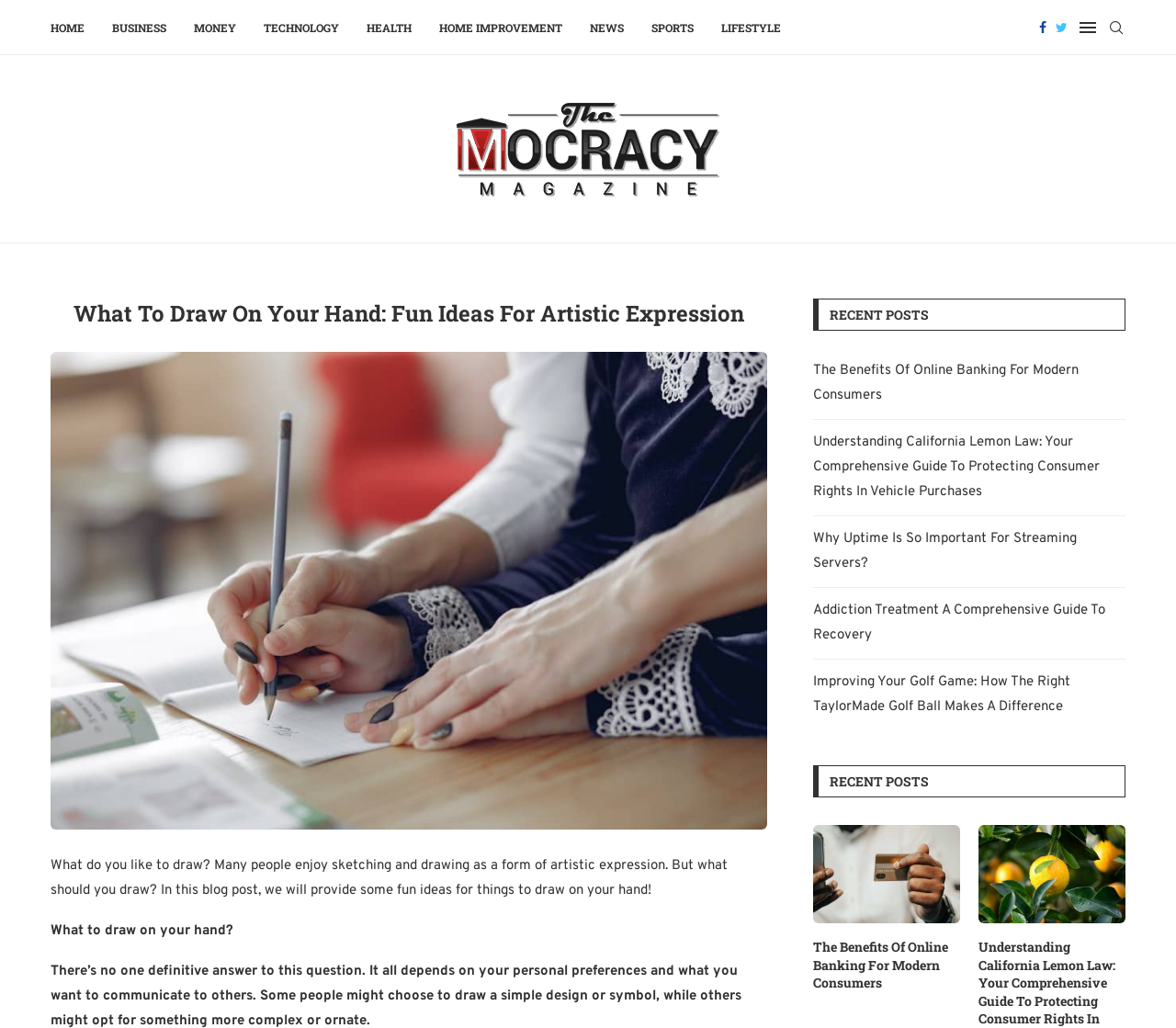Using the provided element description: "News & Announcements", determine the bounding box coordinates of the corresponding UI element in the screenshot.

None